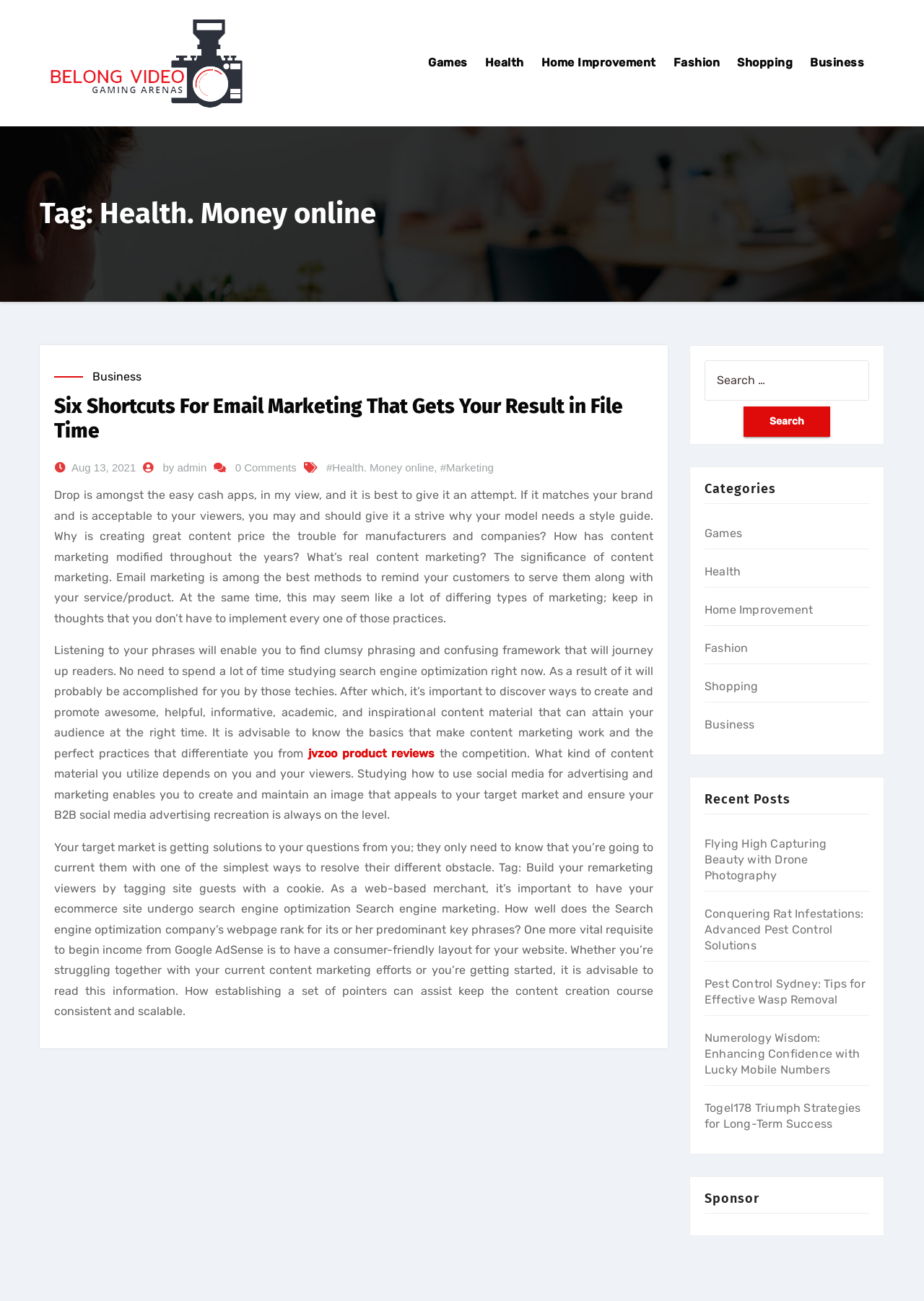Predict the bounding box of the UI element based on this description: "parent_node: Search for: value="Search"".

[0.805, 0.313, 0.898, 0.336]